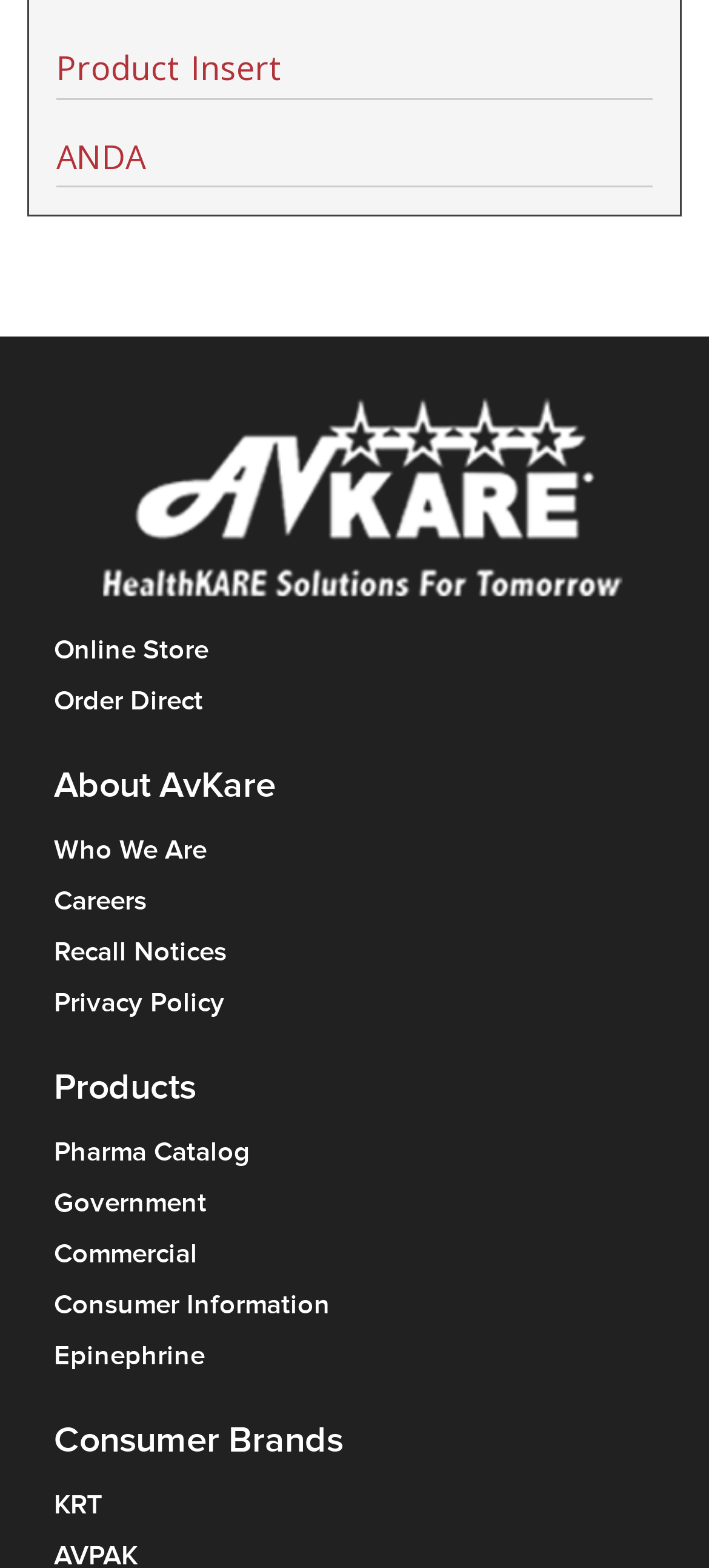Using details from the image, please answer the following question comprehensively:
What is the name of the consumer brand?

The webpage has a section titled 'Consumer Brands' which lists a consumer brand named 'KRT', indicating that KRT is a consumer brand offered by AvKare.